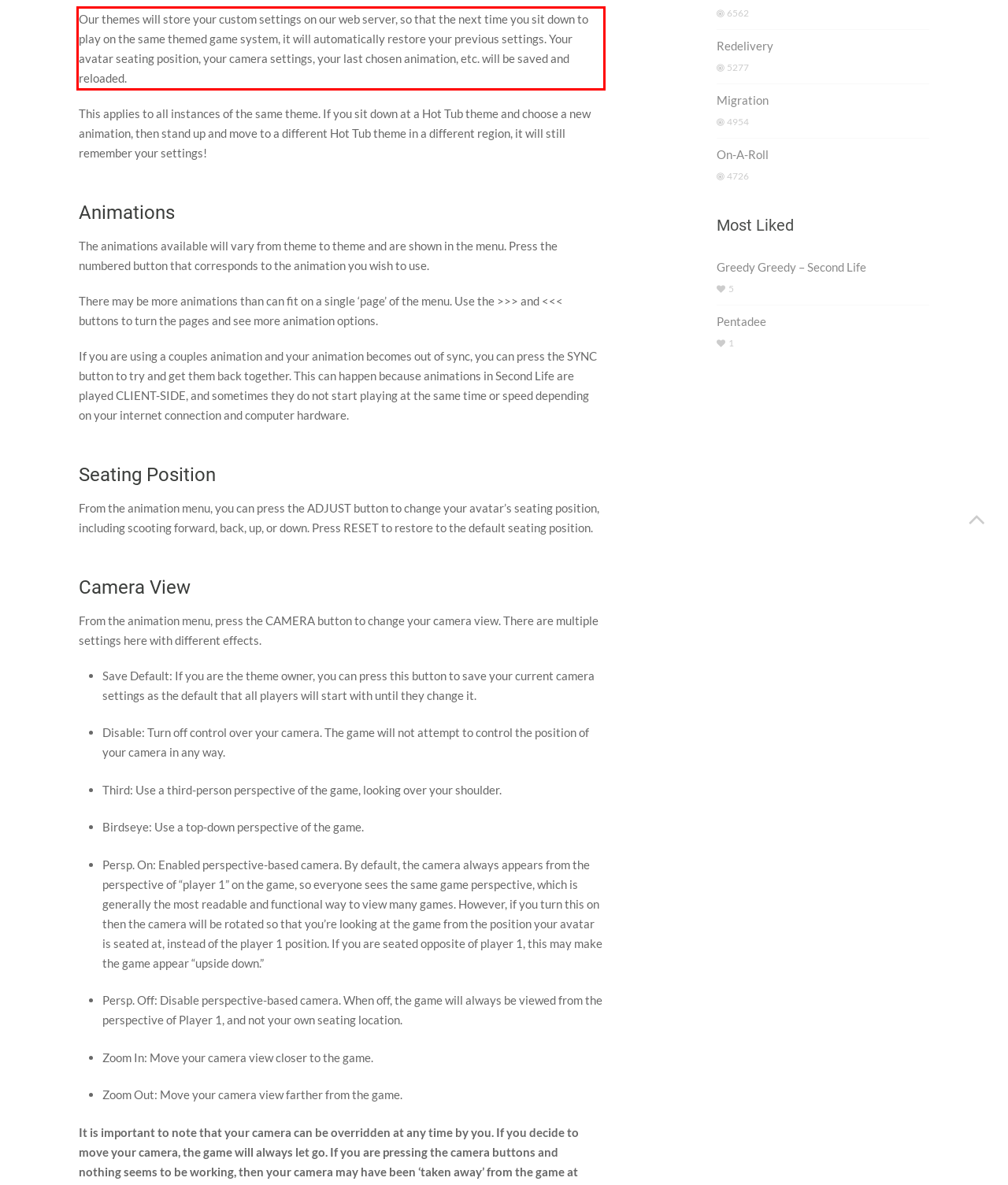Examine the screenshot of the webpage, locate the red bounding box, and perform OCR to extract the text contained within it.

Our themes will store your custom settings on our web server, so that the next time you sit down to play on the same themed game system, it will automatically restore your previous settings. Your avatar seating position, your camera settings, your last chosen animation, etc. will be saved and reloaded.